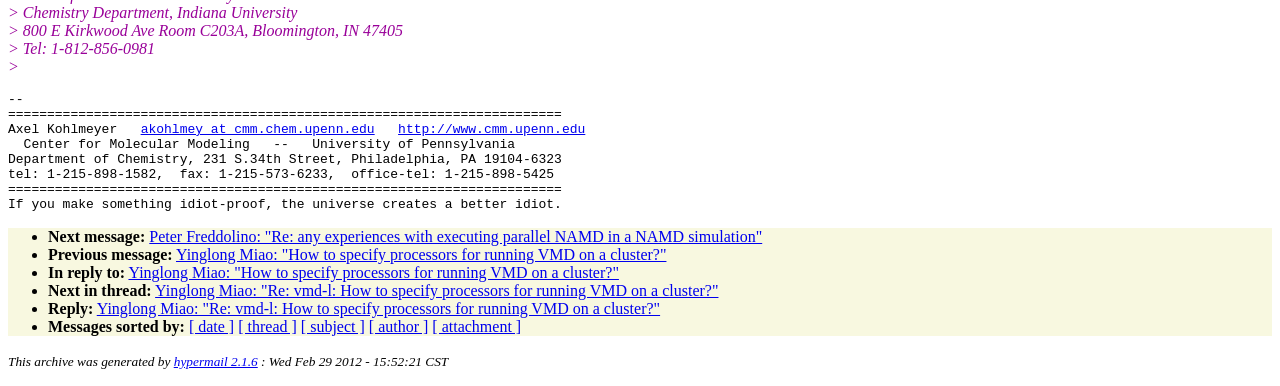Can you find the bounding box coordinates of the area I should click to execute the following instruction: "Read the next message"?

[0.117, 0.59, 0.595, 0.634]